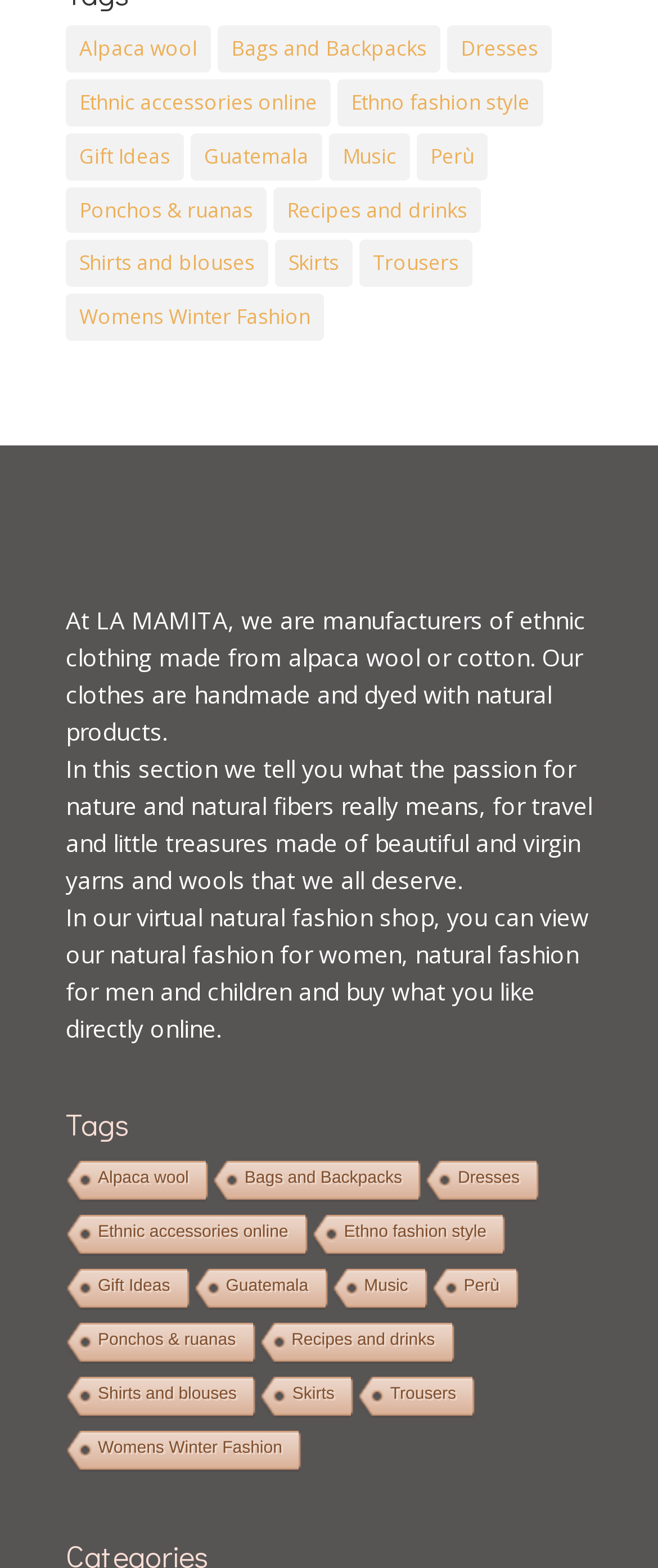What type of clothing does LA MAMITA manufacture?
Answer with a single word or phrase by referring to the visual content.

Ethnic clothing